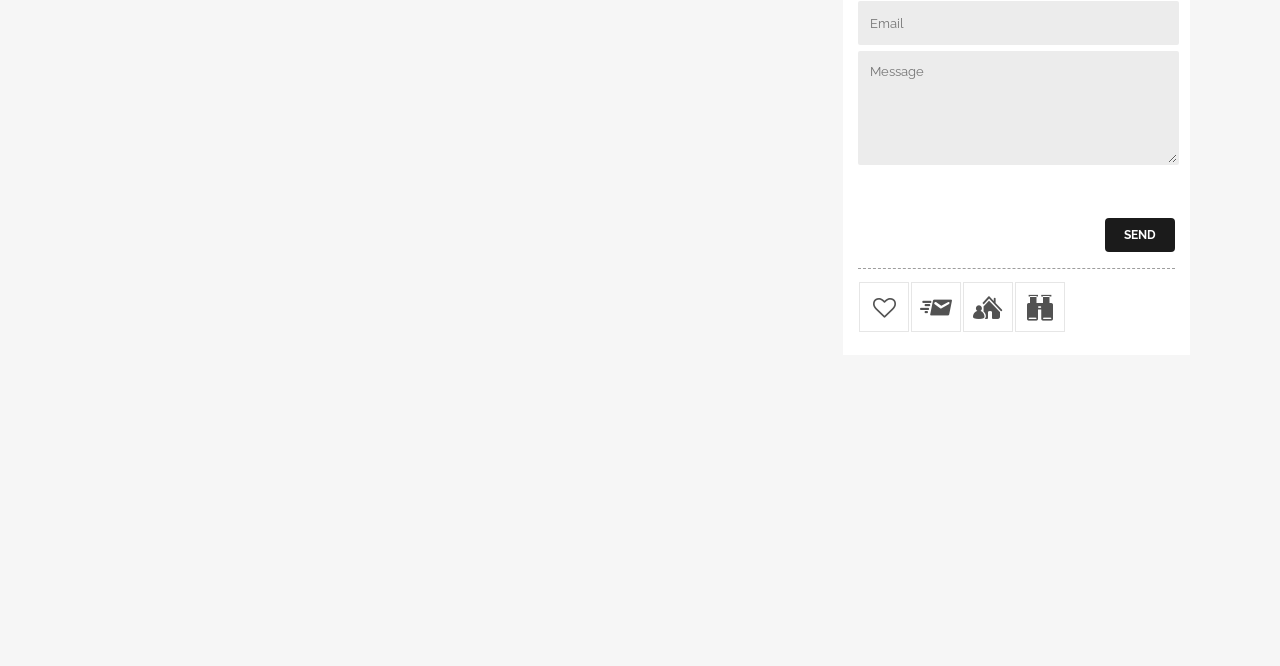Provide the bounding box coordinates of the HTML element this sentence describes: "name="message" placeholder="Message"".

[0.671, 0.077, 0.921, 0.248]